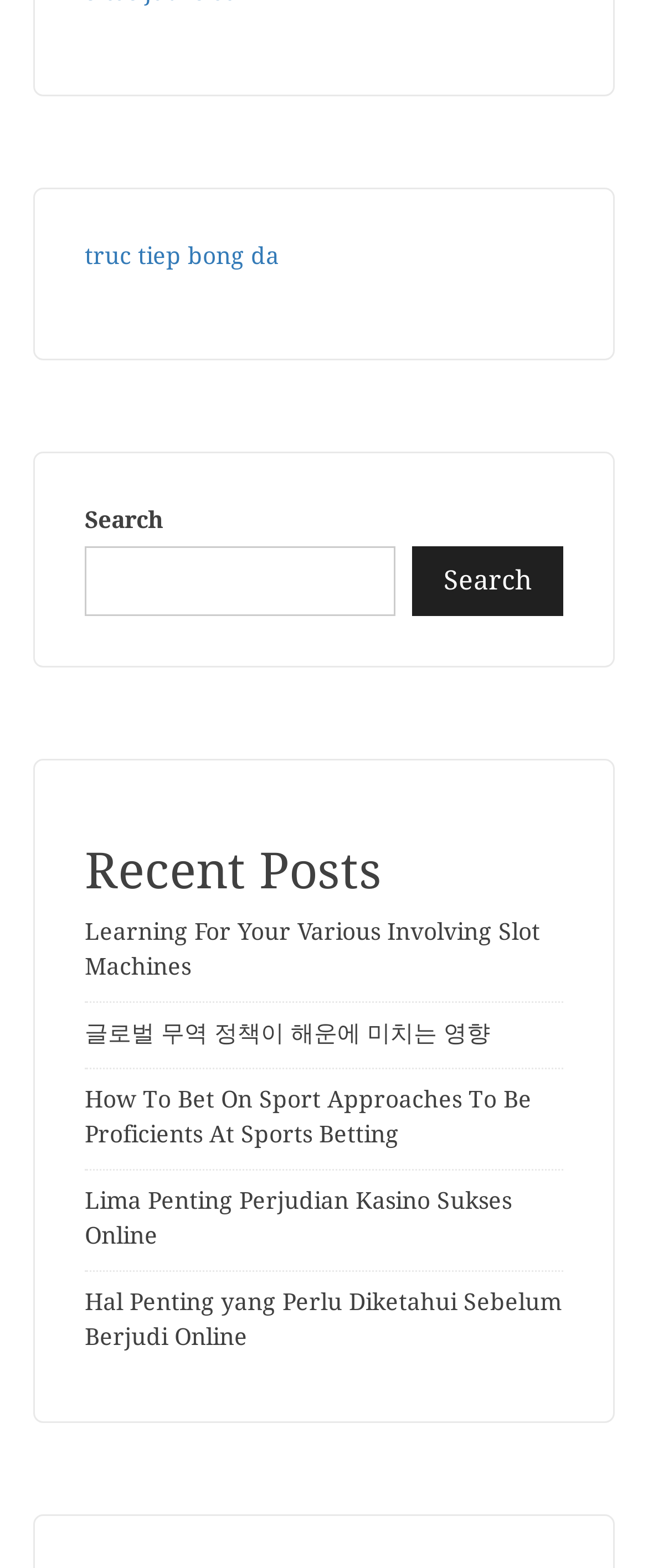How many links are there under the 'Recent Posts' heading?
Answer the question with a single word or phrase derived from the image.

5